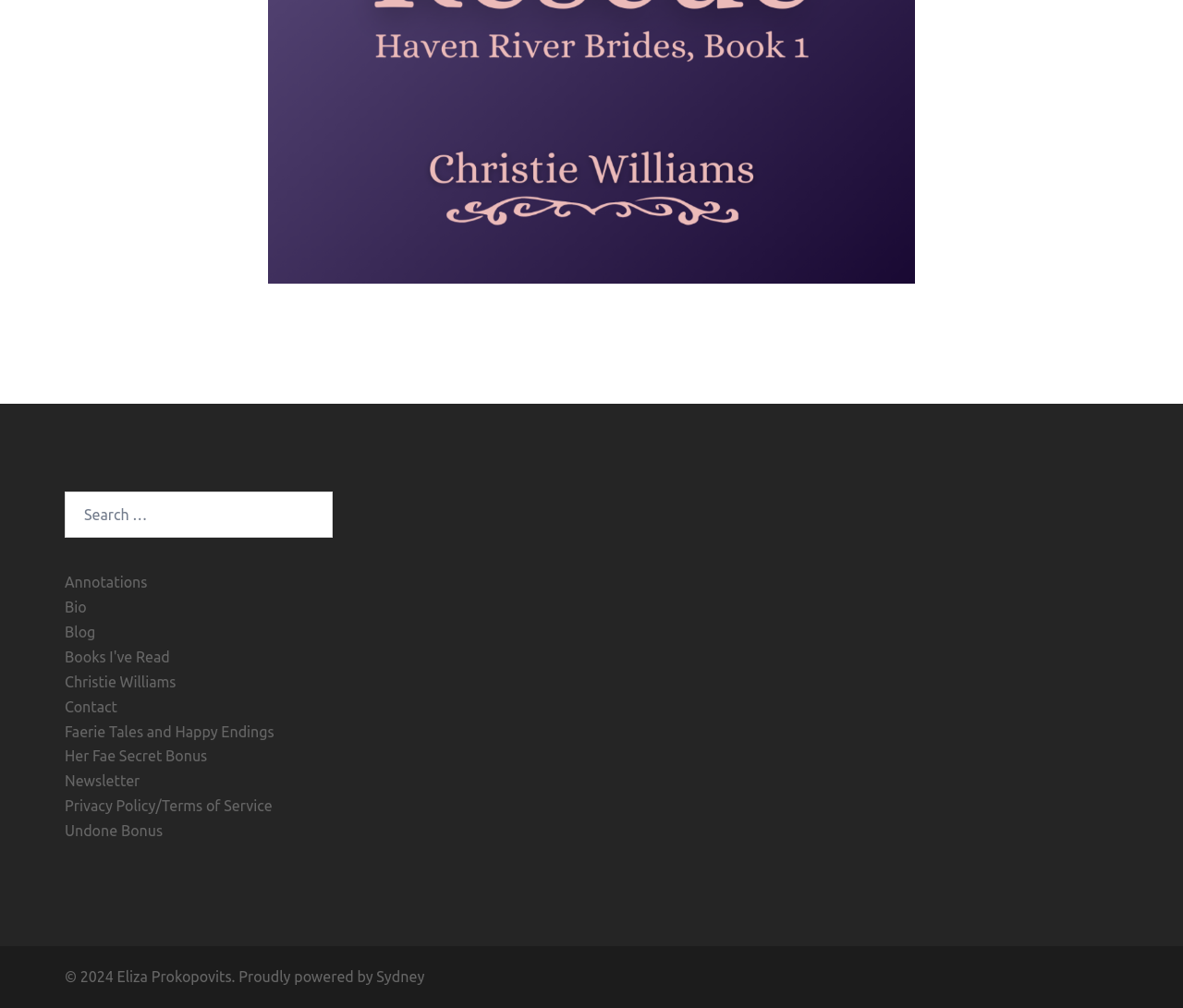Using the webpage screenshot, locate the HTML element that fits the following description and provide its bounding box: "Her Fae Secret Bonus".

[0.055, 0.742, 0.175, 0.758]